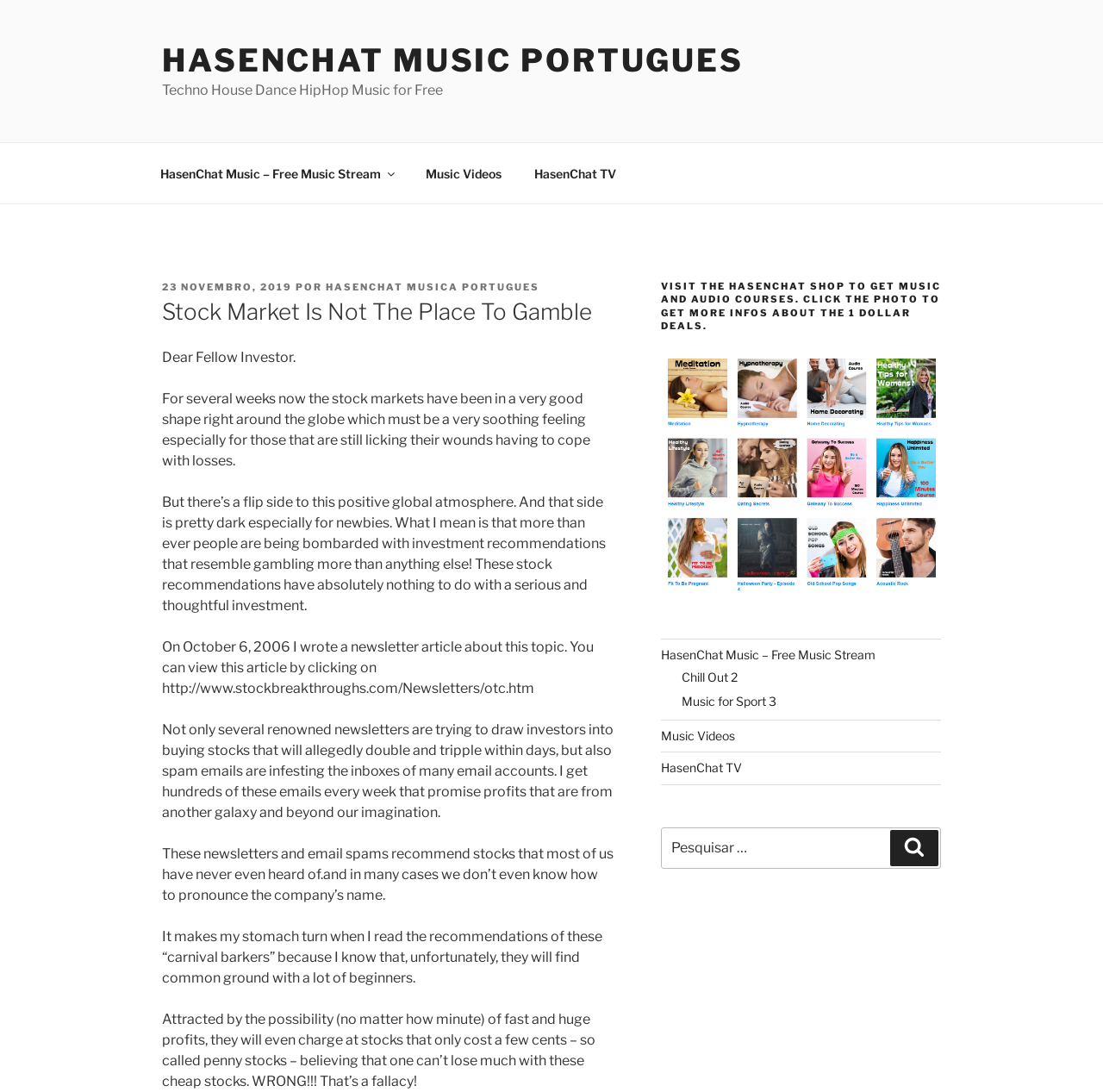What is the purpose of the sidebar?
Refer to the image and provide a one-word or short phrase answer.

To provide additional resources